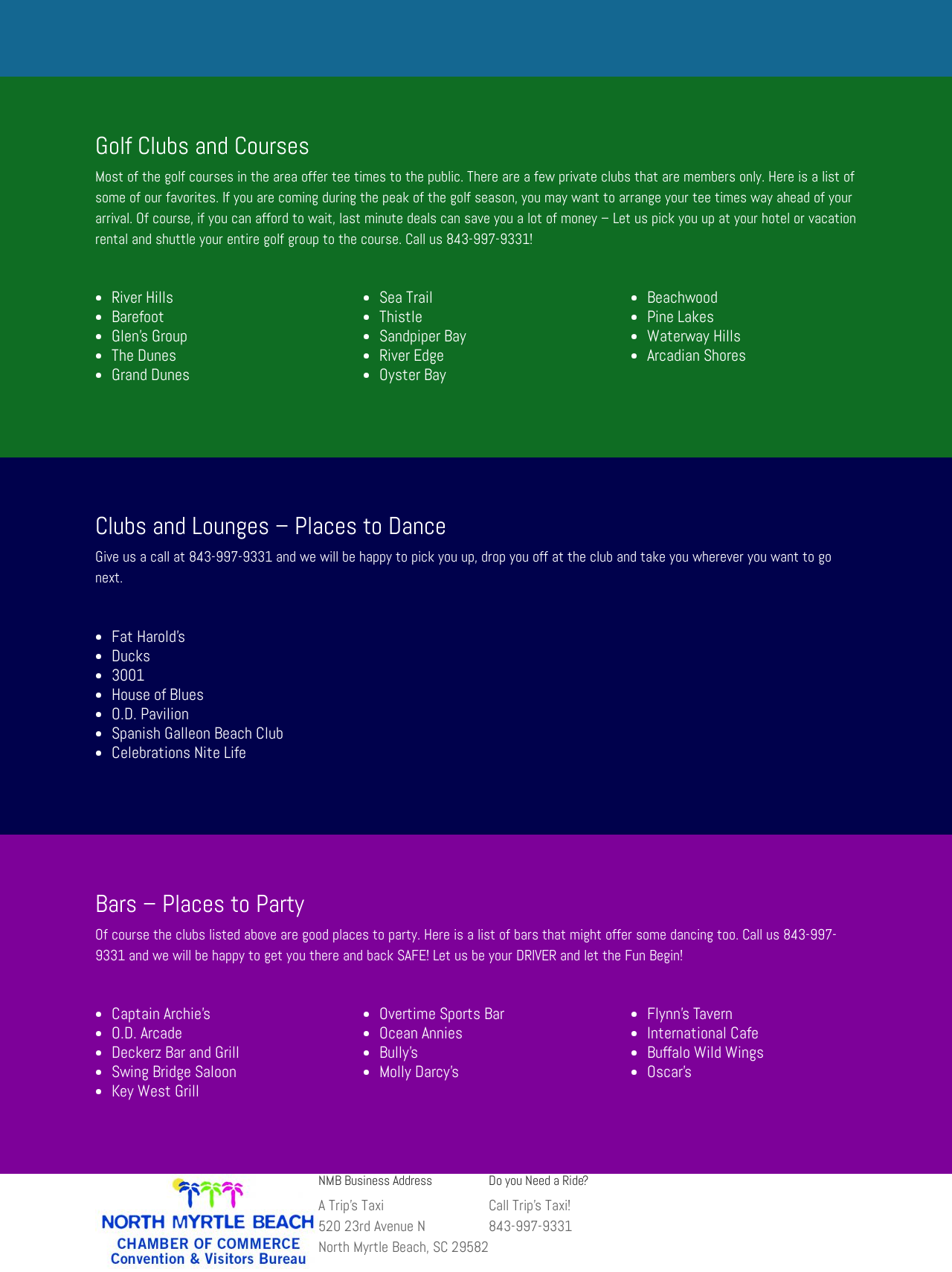Reply to the question with a single word or phrase:
How many clubs and lounges are listed?

8